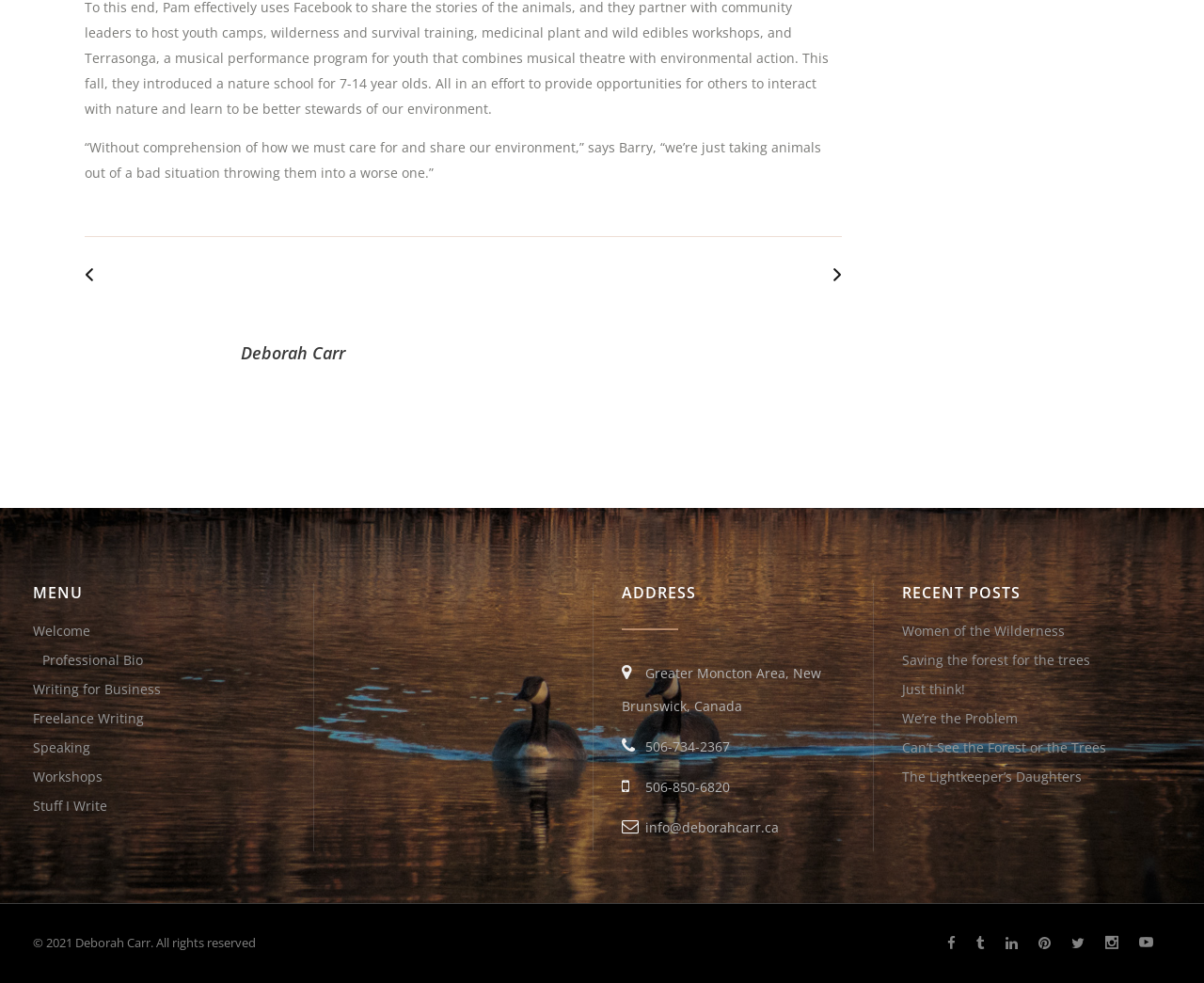Please find the bounding box coordinates of the element's region to be clicked to carry out this instruction: "Click the link to view Deborah Carr's professional bio".

[0.035, 0.656, 0.119, 0.686]